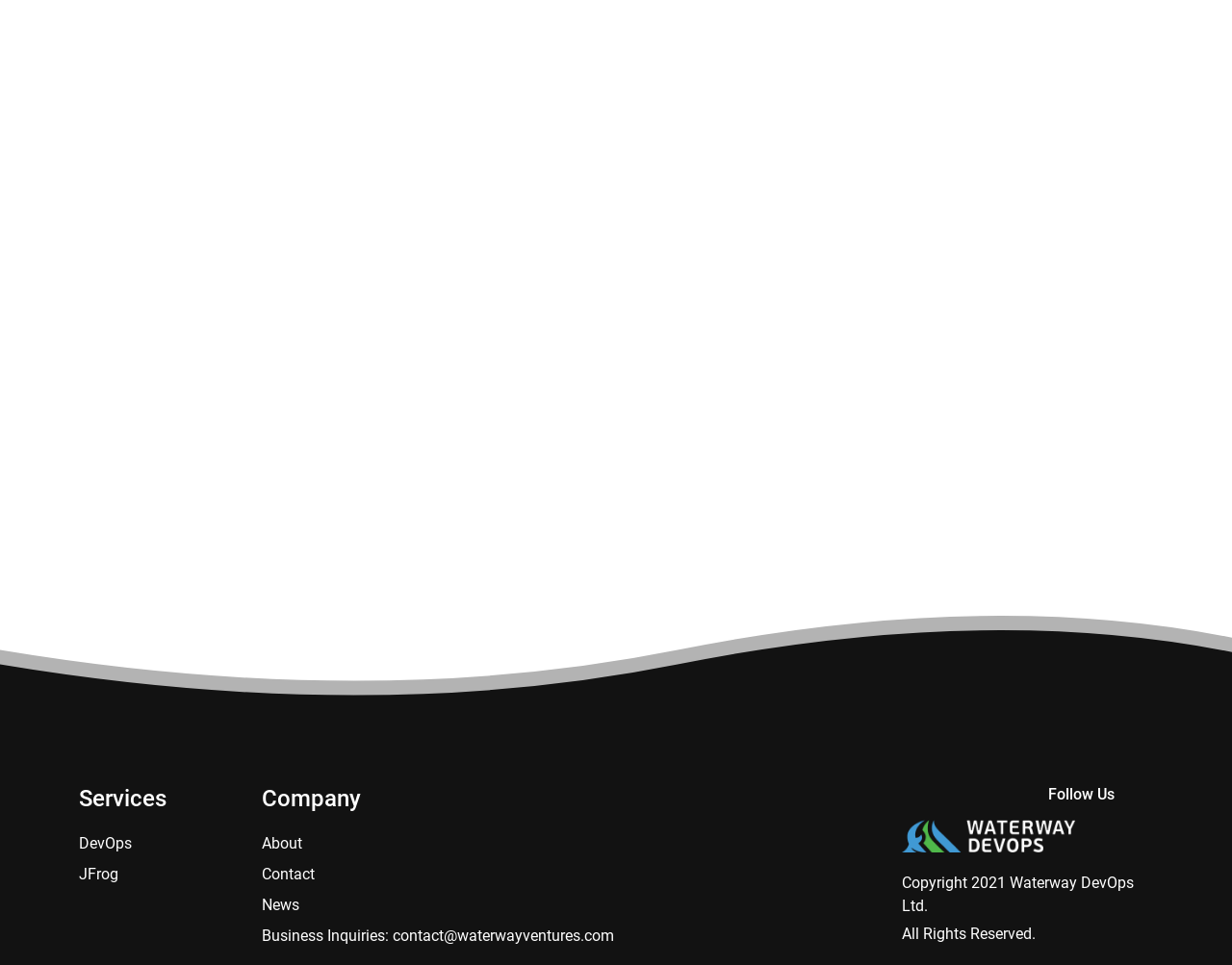What are the main categories on this website?
Answer the question using a single word or phrase, according to the image.

Services, Company, Follow Us